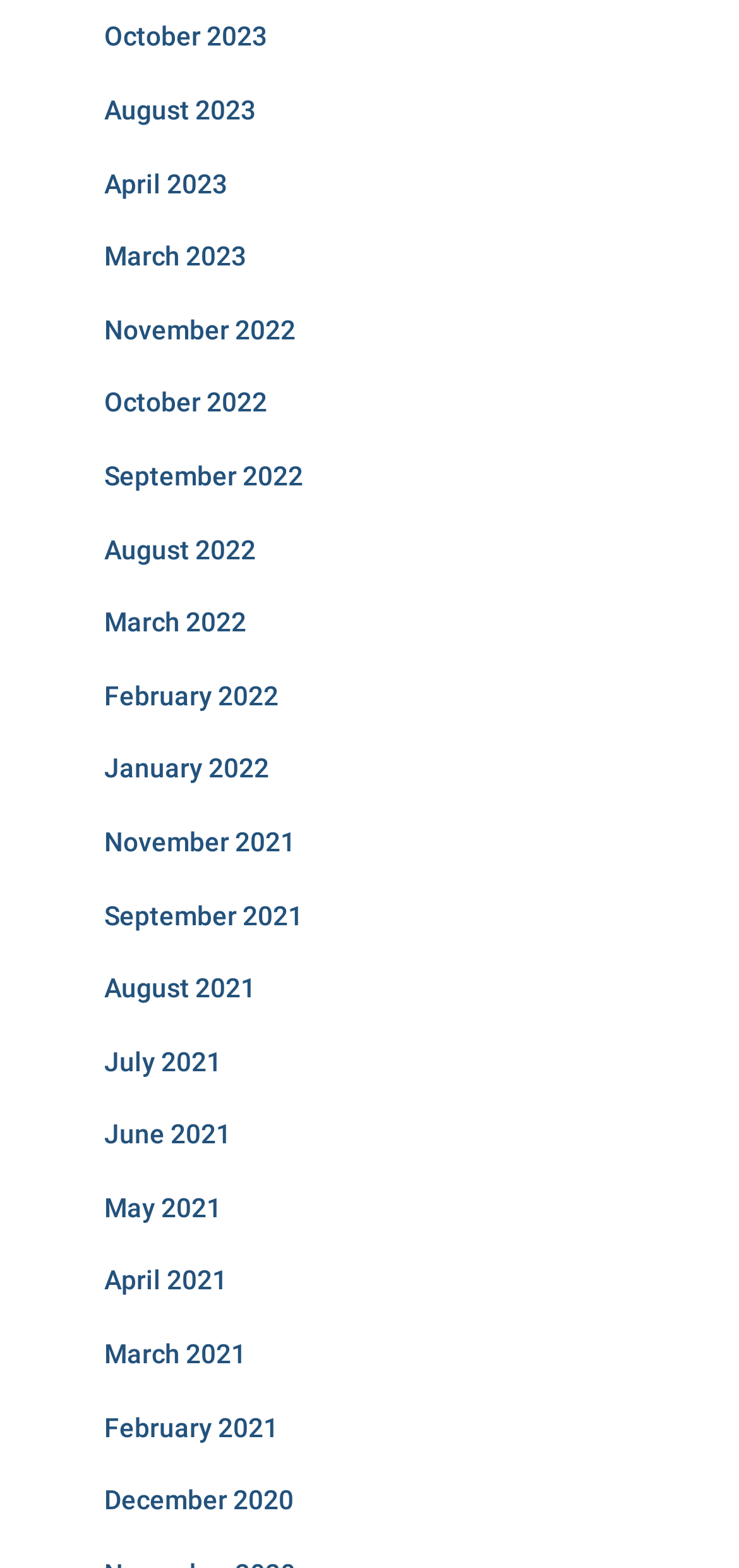What is the most recent month listed?
Answer briefly with a single word or phrase based on the image.

October 2023